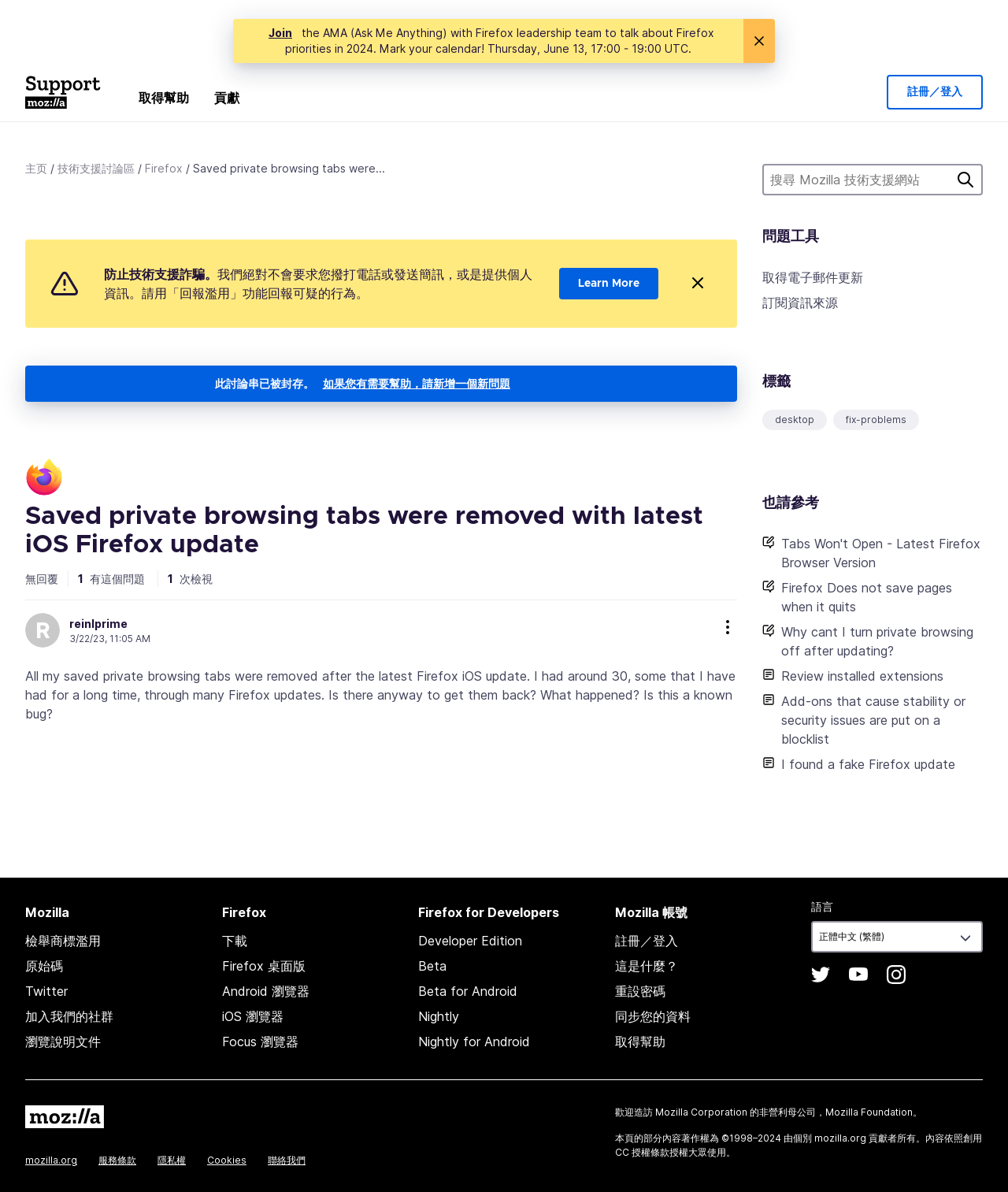Please find the bounding box for the UI component described as follows: "alt="Mozilla Support Logo"".

[0.025, 0.064, 0.1, 0.091]